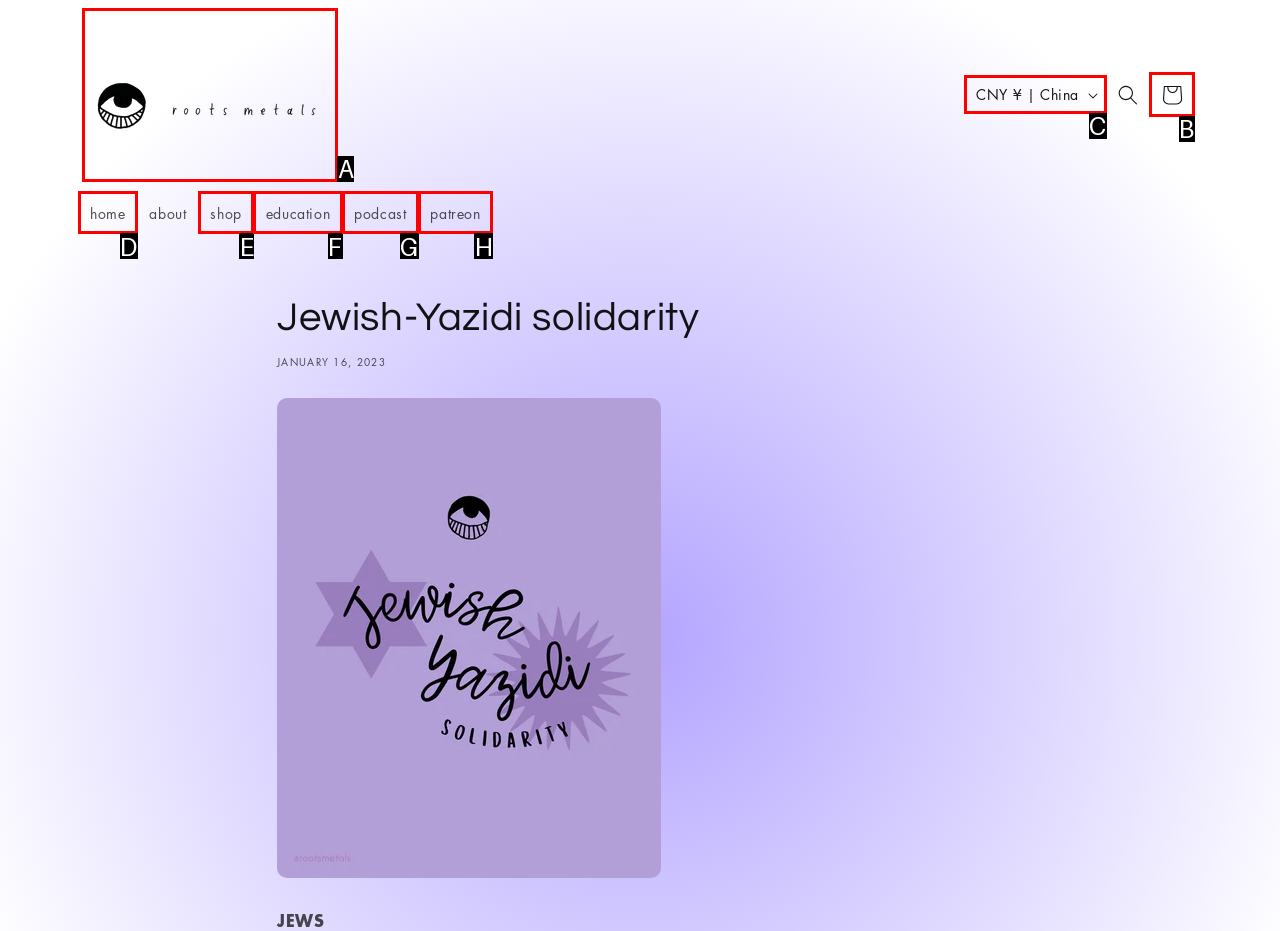Tell me which letter I should select to achieve the following goal: view cart
Answer with the corresponding letter from the provided options directly.

B